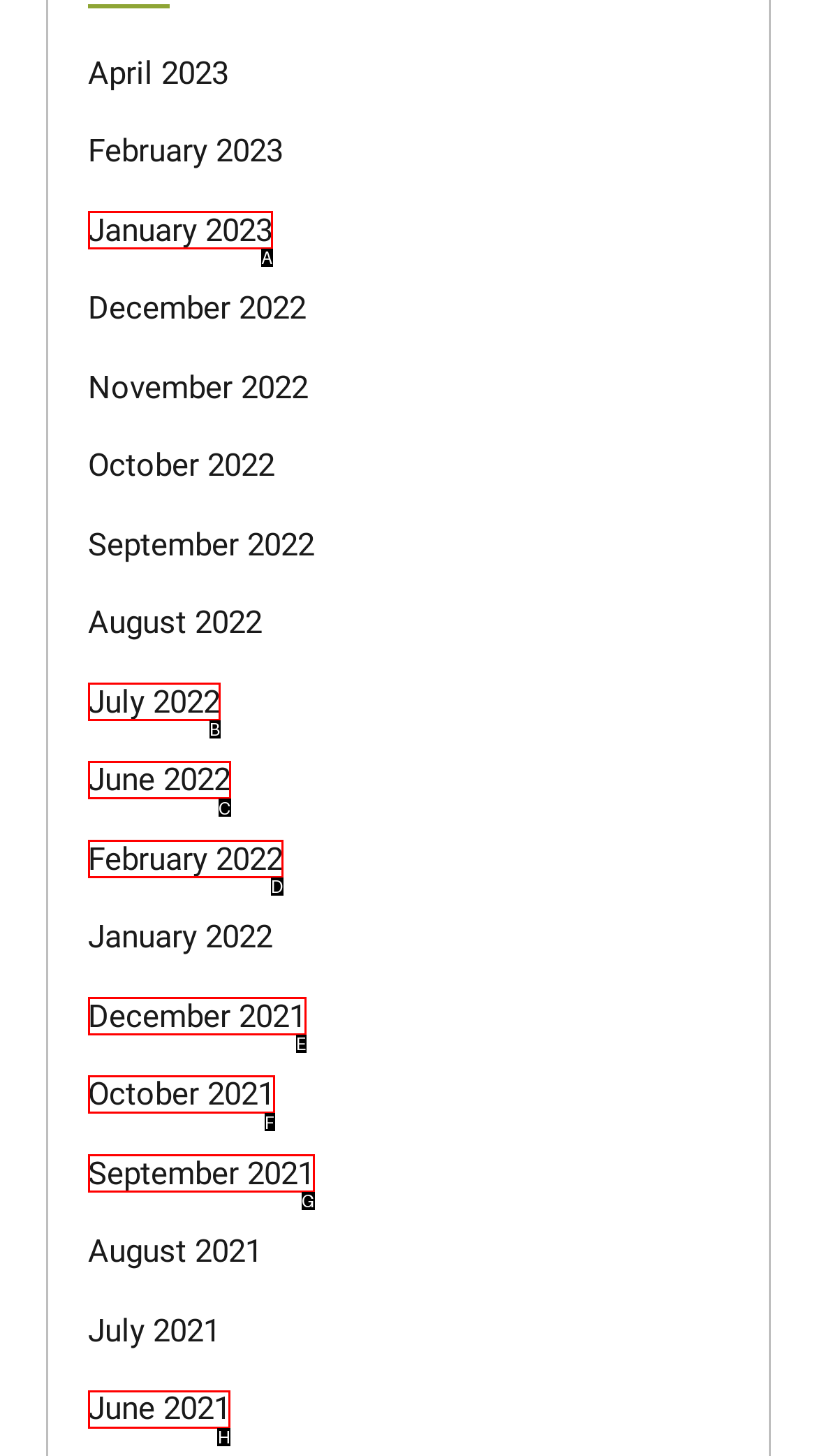Select the correct HTML element to complete the following task: view June 2021
Provide the letter of the choice directly from the given options.

H